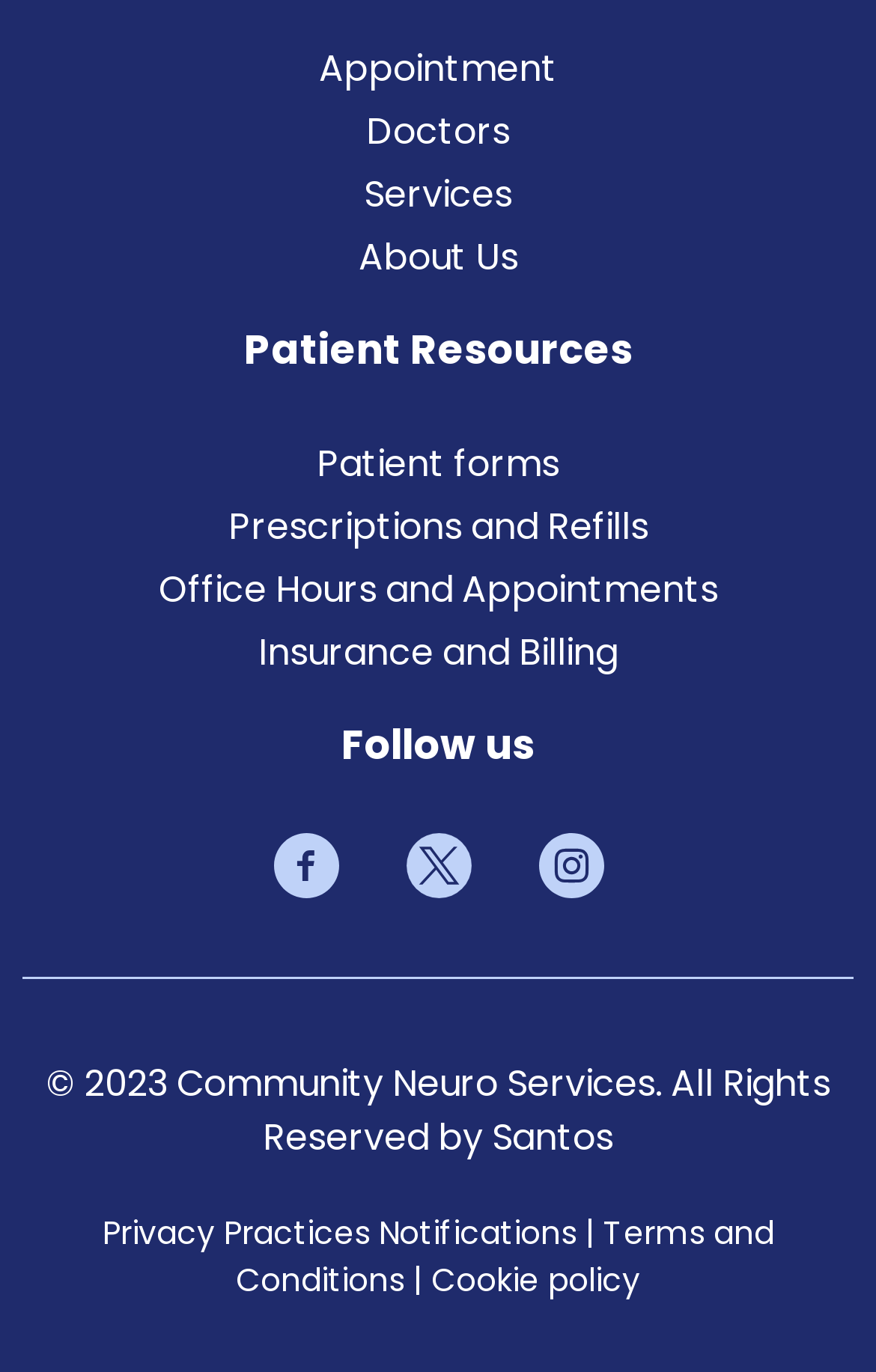Identify the bounding box coordinates for the UI element described as follows: "Insurance and Billing". Ensure the coordinates are four float numbers between 0 and 1, formatted as [left, top, right, bottom].

[0.026, 0.456, 0.974, 0.495]